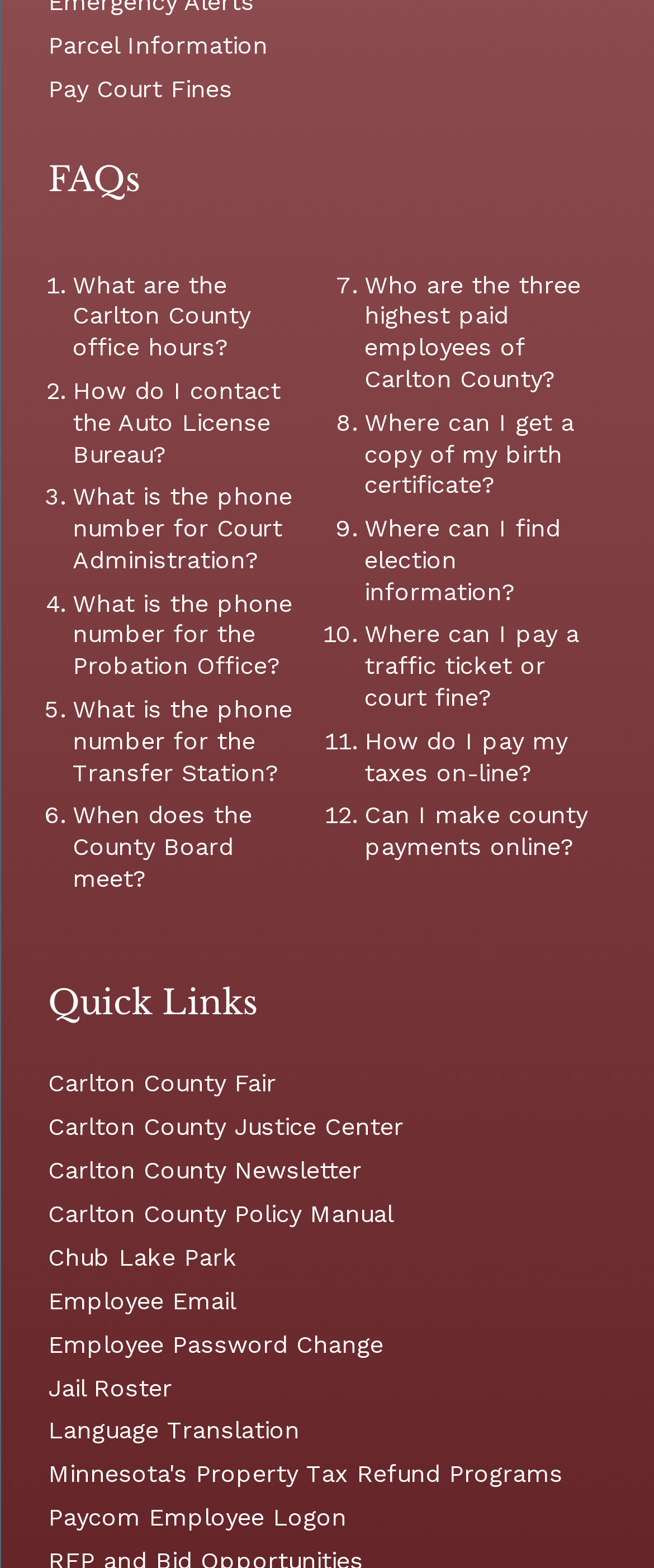Please give the bounding box coordinates of the area that should be clicked to fulfill the following instruction: "Go to 'Pay Court Fines'". The coordinates should be in the format of four float numbers from 0 to 1, i.e., [left, top, right, bottom].

[0.074, 0.048, 0.356, 0.065]